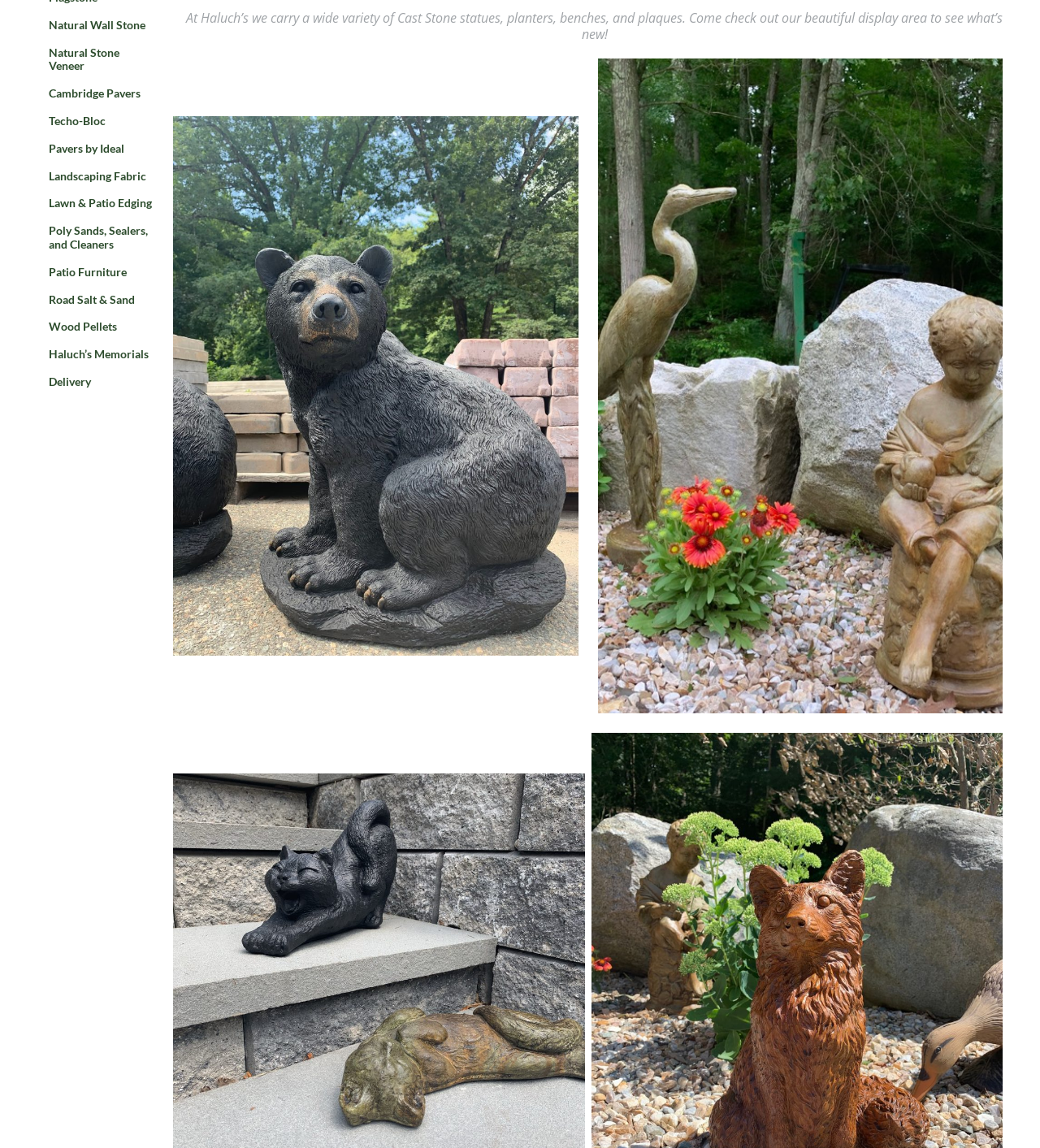Extract the bounding box coordinates of the UI element described: "Haluch’s Memorials". Provide the coordinates in the format [left, top, right, bottom] with values ranging from 0 to 1.

[0.031, 0.297, 0.158, 0.321]